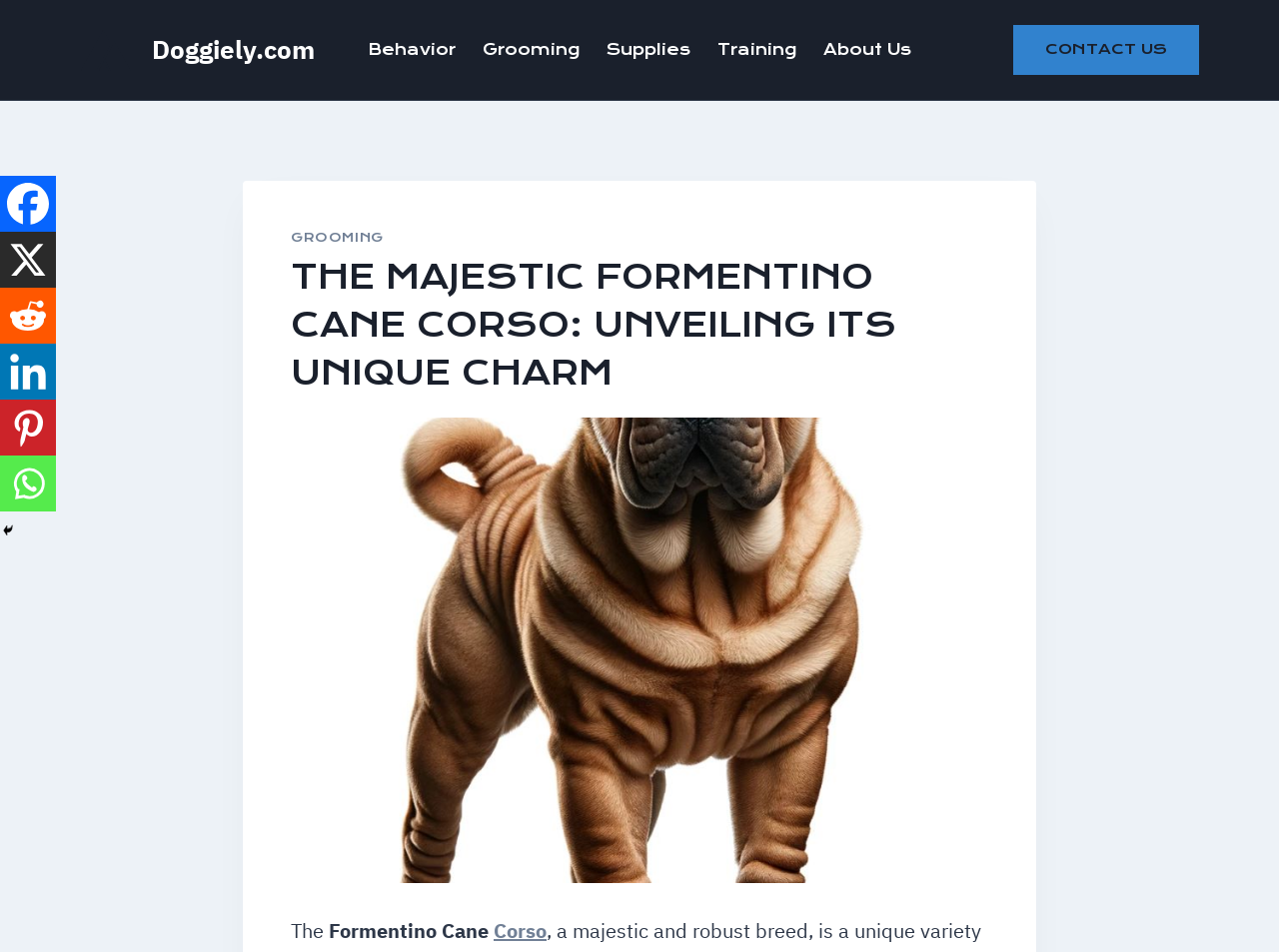Provide the bounding box coordinates of the HTML element this sentence describes: "Behavior".

[0.277, 0.03, 0.367, 0.075]